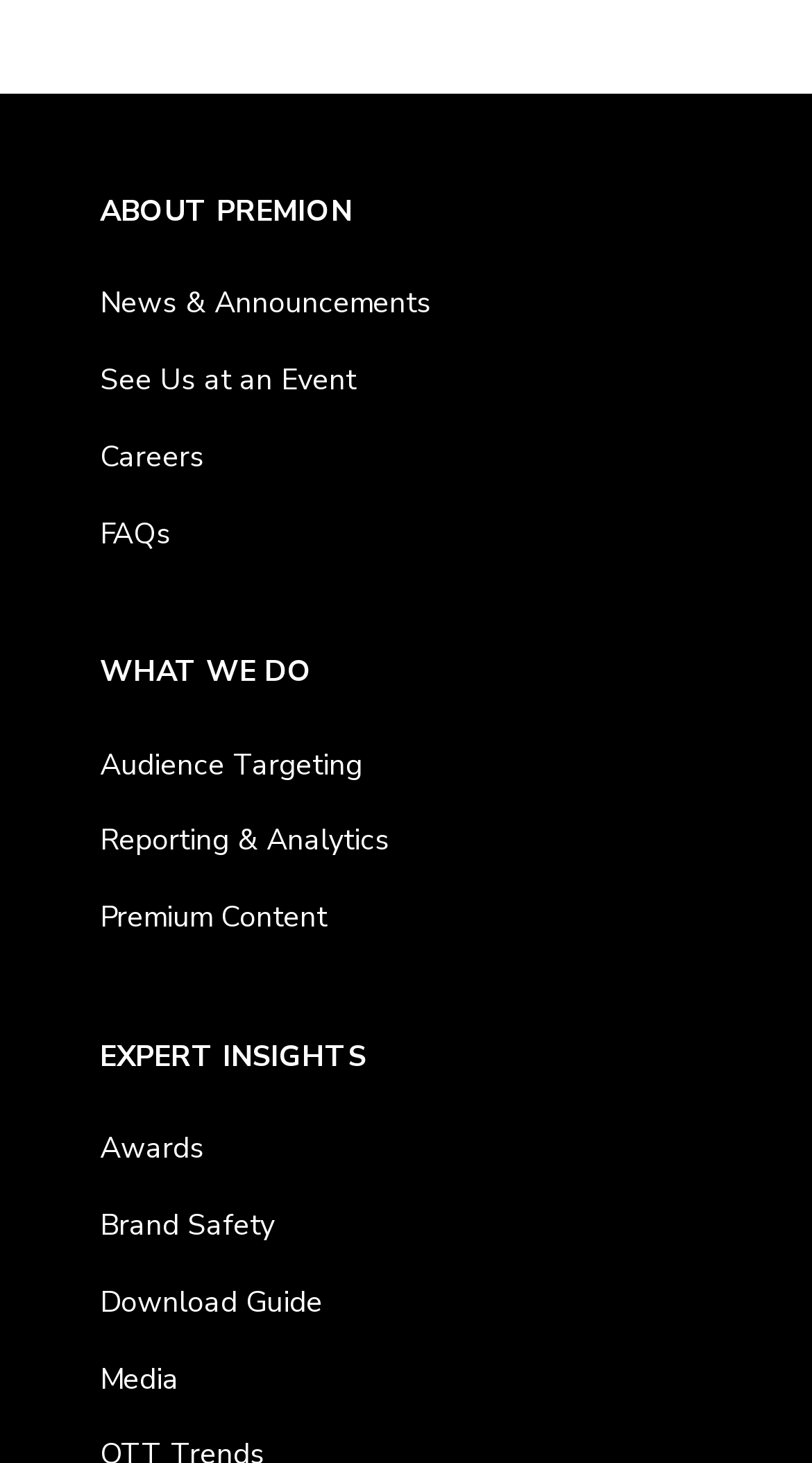Provide a one-word or short-phrase answer to the question:
What is the second link under 'EXPERT INSIGHTS'?

Brand Safety